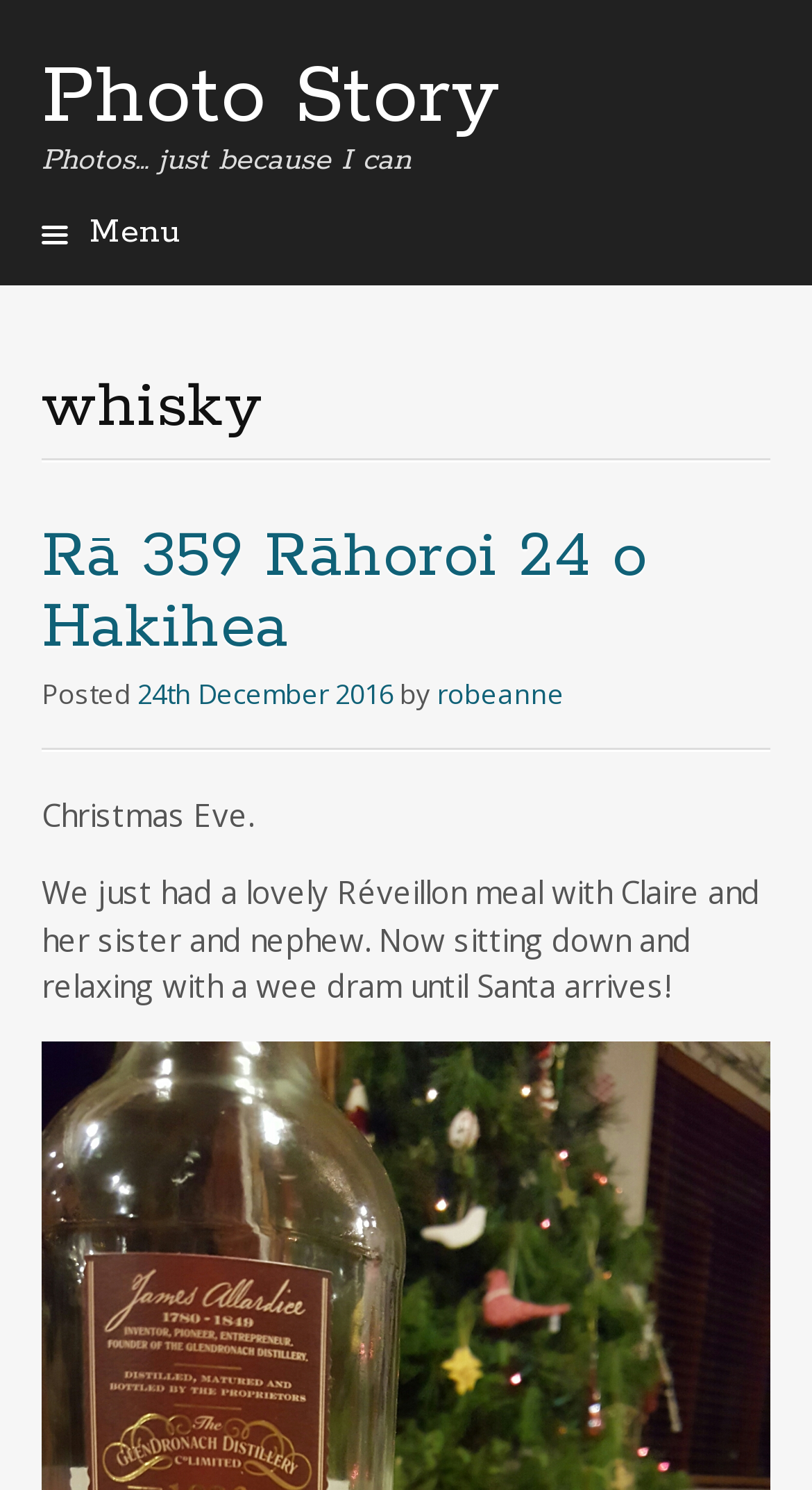What is the date of the latest article?
Answer with a single word or phrase by referring to the visual content.

24th December 2016